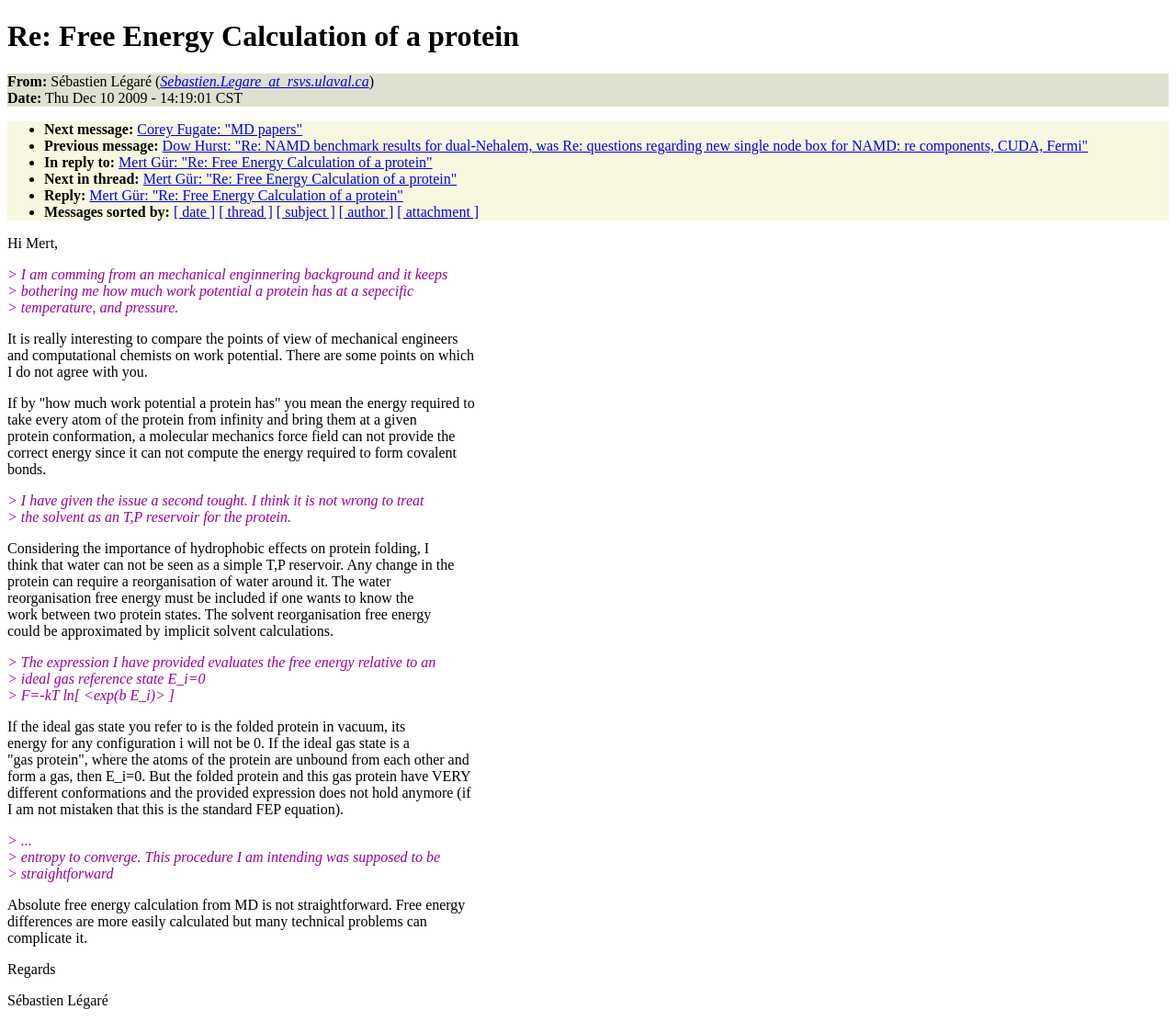Find the bounding box of the UI element described as follows: "[ attachment ]".

[0.338, 0.2, 0.407, 0.215]